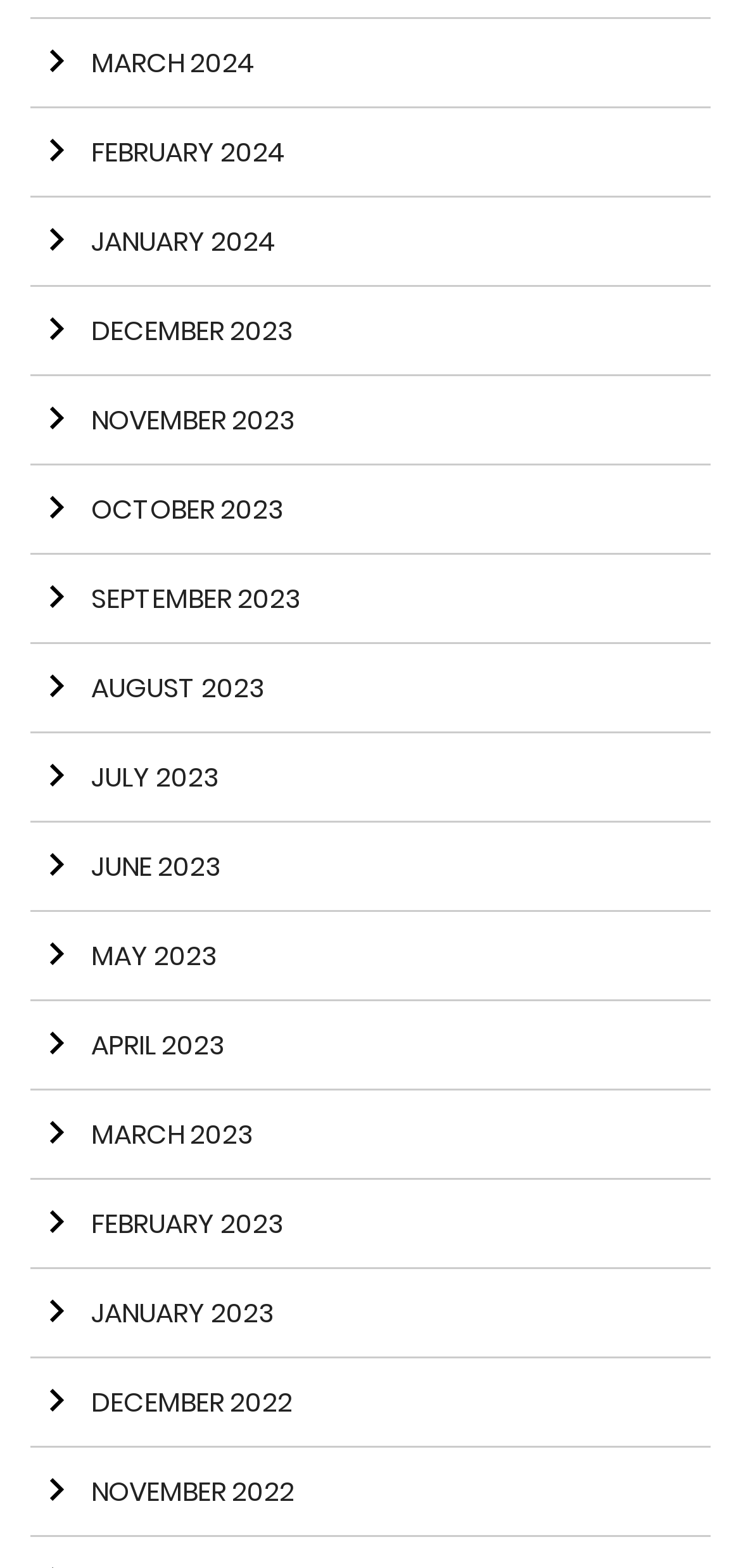What is the month displayed at the top?
Using the image, provide a concise answer in one word or a short phrase.

MARCH 2024